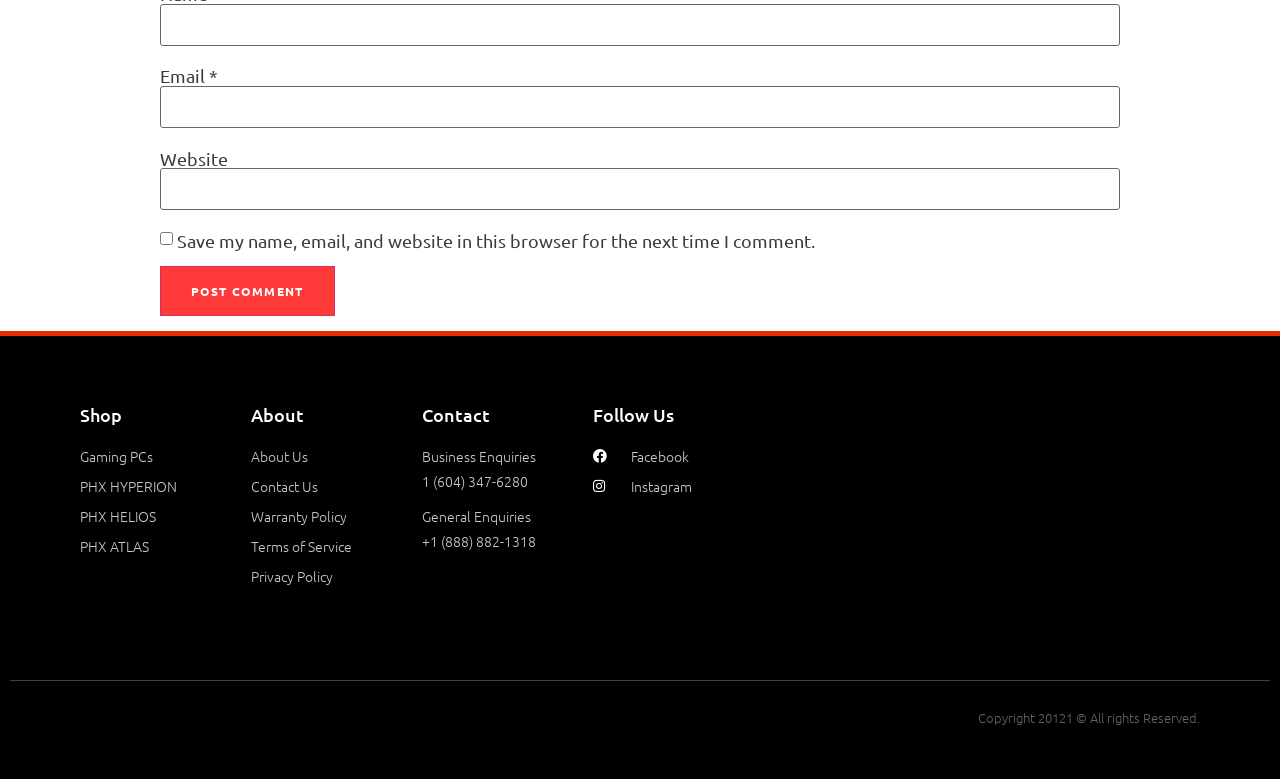Specify the bounding box coordinates (top-left x, top-left y, bottom-right x, bottom-right y) of the UI element in the screenshot that matches this description: PHX HYPERION

[0.062, 0.608, 0.18, 0.641]